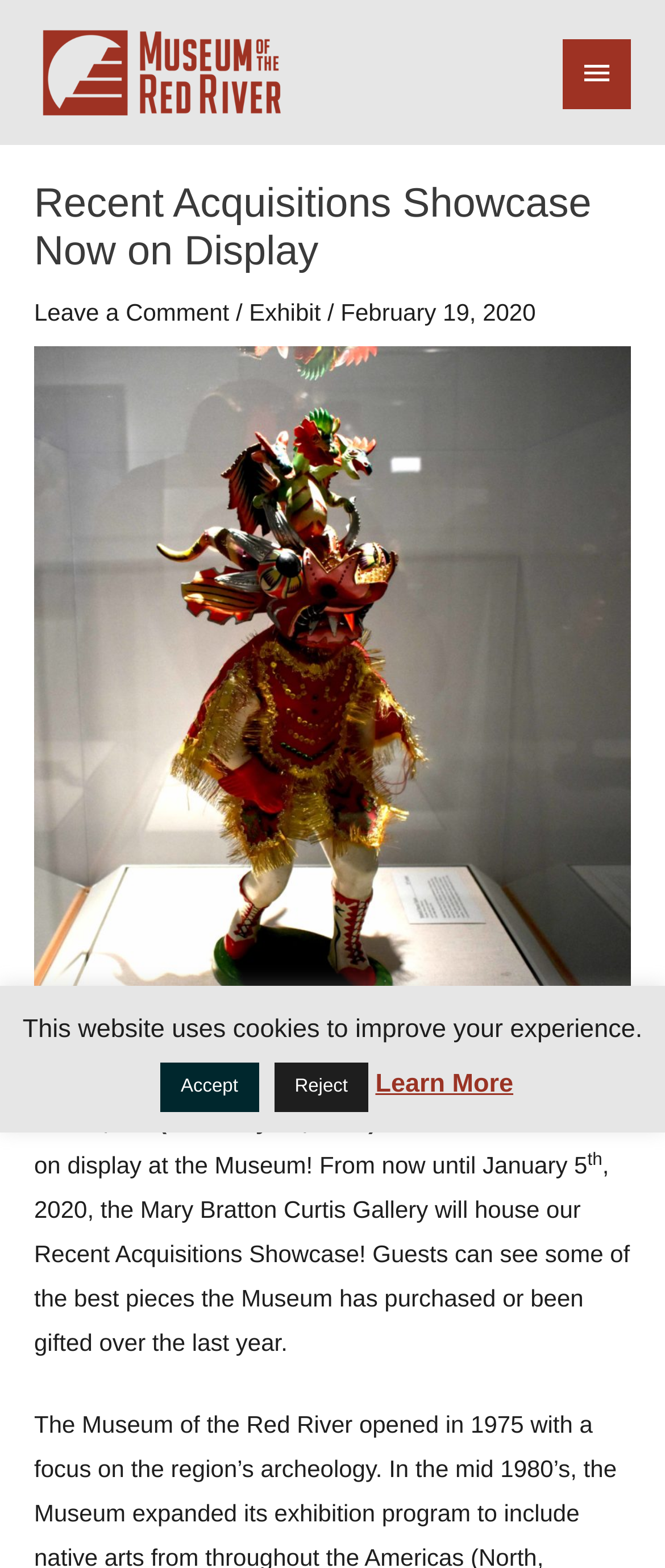Based on the element description: "alt="Museum of the Red River"", identify the bounding box coordinates for this UI element. The coordinates must be four float numbers between 0 and 1, listed as [left, top, right, bottom].

[0.051, 0.036, 0.436, 0.053]